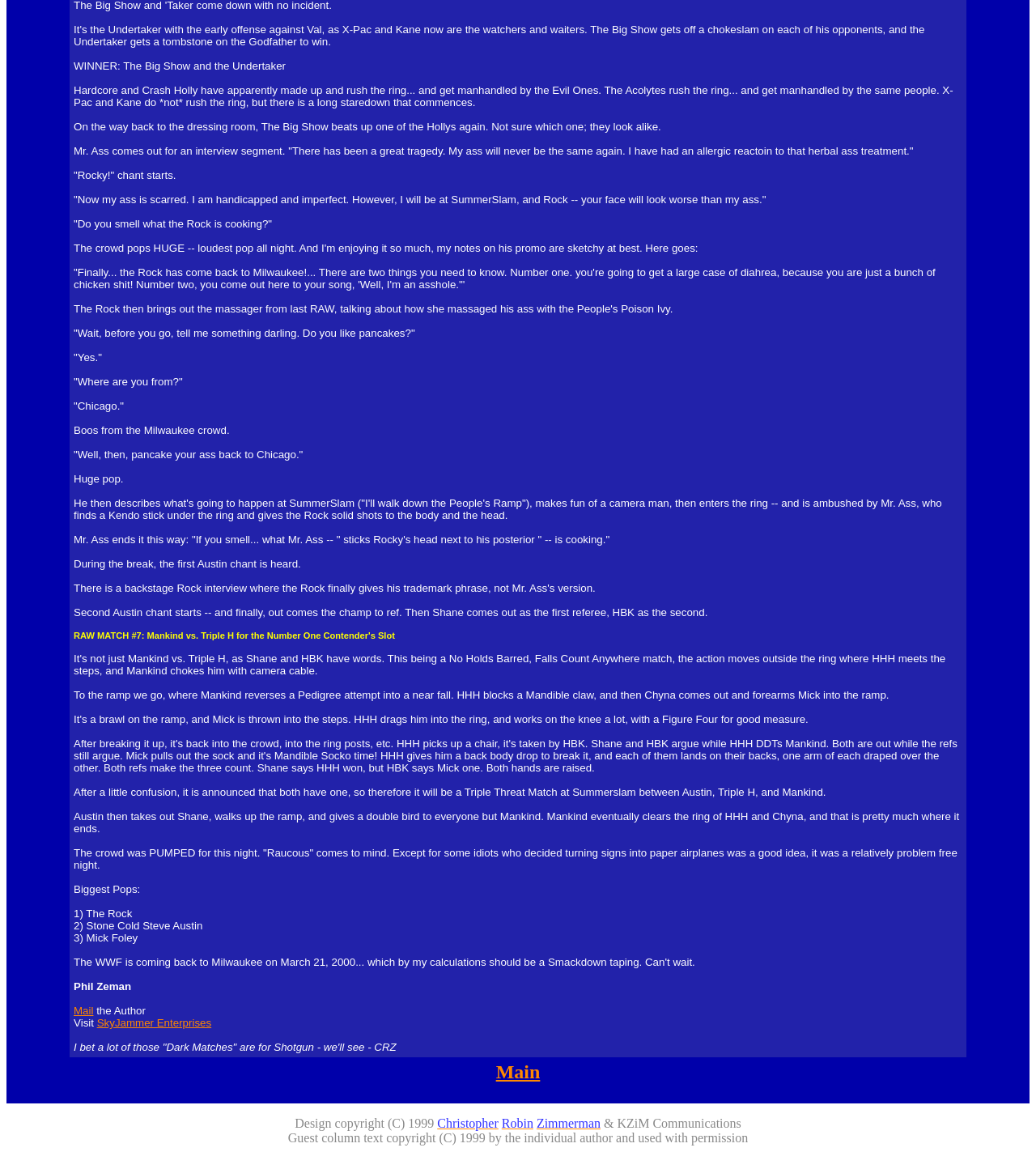What is the winner of the match?
Based on the visual details in the image, please answer the question thoroughly.

The answer can be found in the first StaticText element, which states 'WINNER: The Big Show and the Undertaker'.